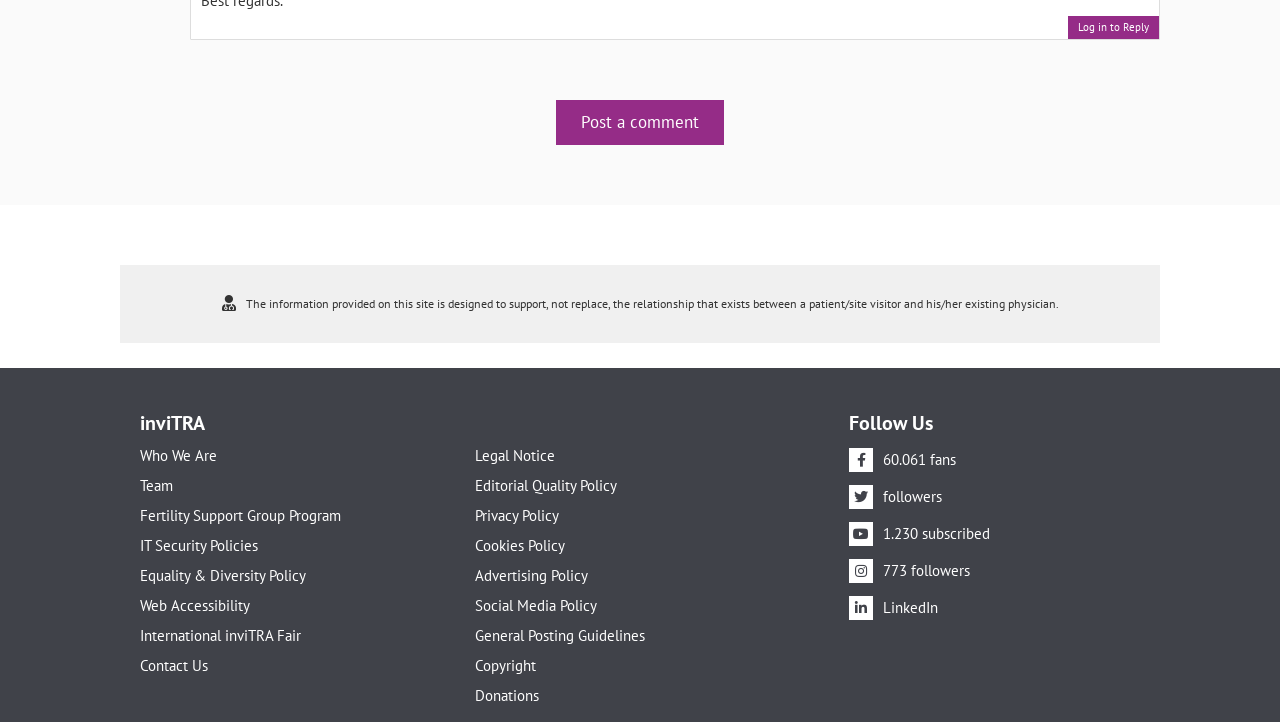What is the organization's policy on equality and diversity?
Provide a short answer using one word or a brief phrase based on the image.

Equality & Diversity Policy